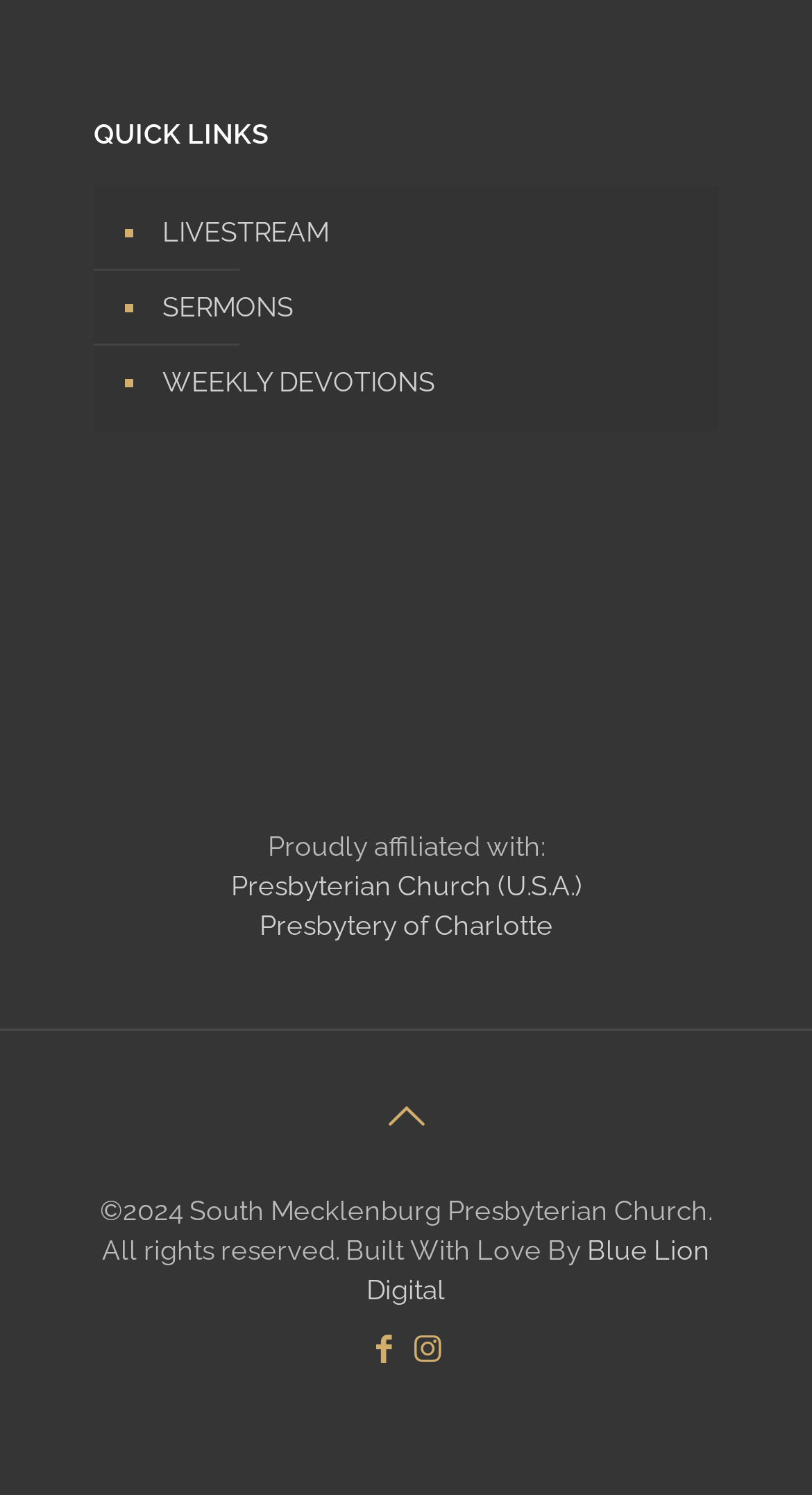What is the name of the company that built the website?
Offer a detailed and full explanation in response to the question.

I found the name of the company by looking at the bottom of the page, where it says 'Built With Love By Blue Lion Digital'.